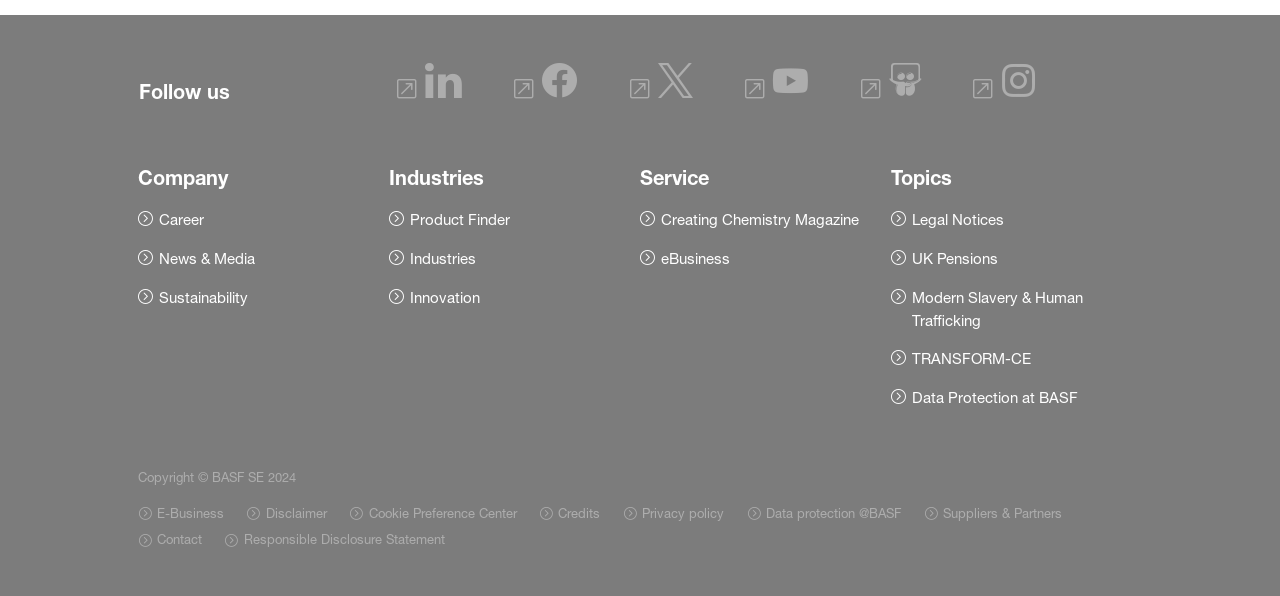Please answer the following question using a single word or phrase: 
How many links are available under the 'Service' heading?

2